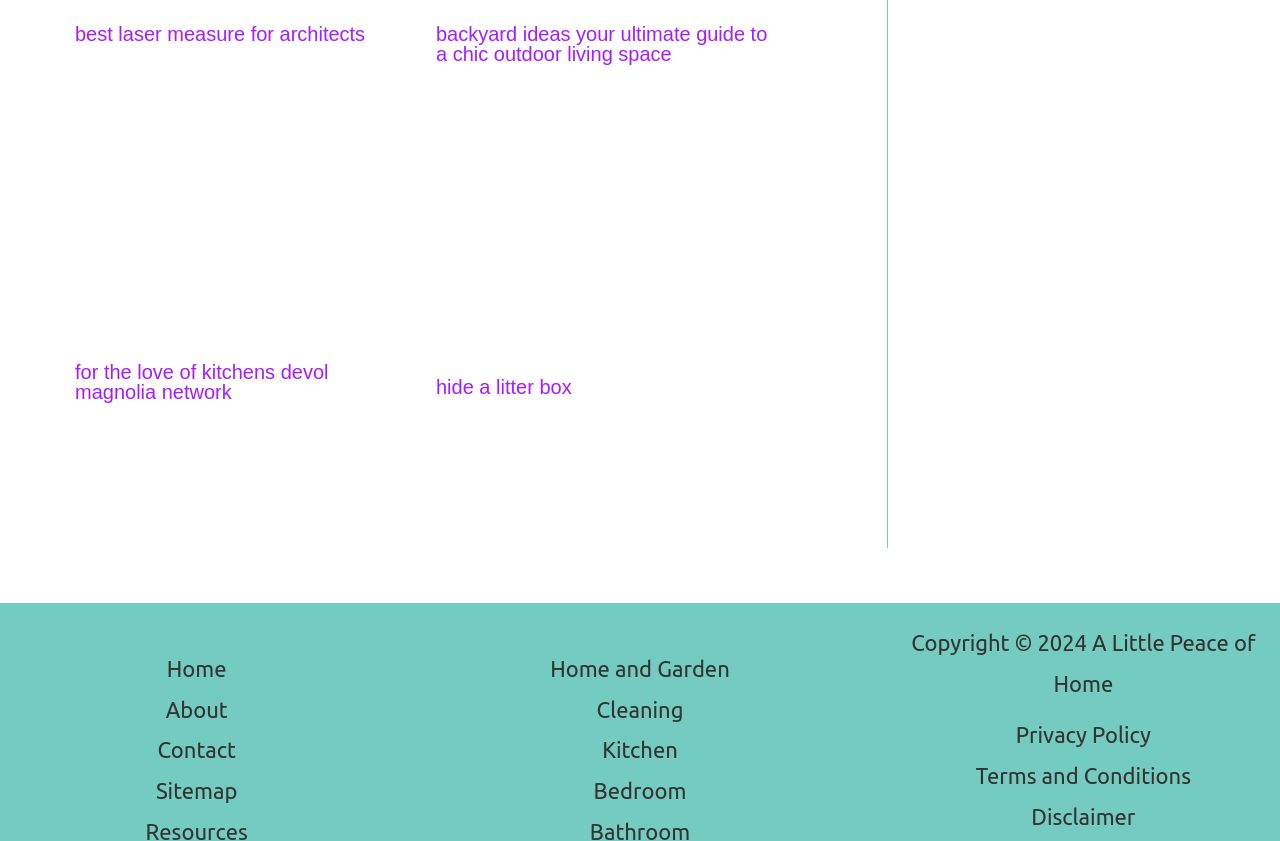Identify the bounding box coordinates for the element you need to click to achieve the following task: "View backyard ideas". Provide the bounding box coordinates as four float numbers between 0 and 1, in the form [left, top, right, bottom].

[0.341, 0.027, 0.599, 0.077]